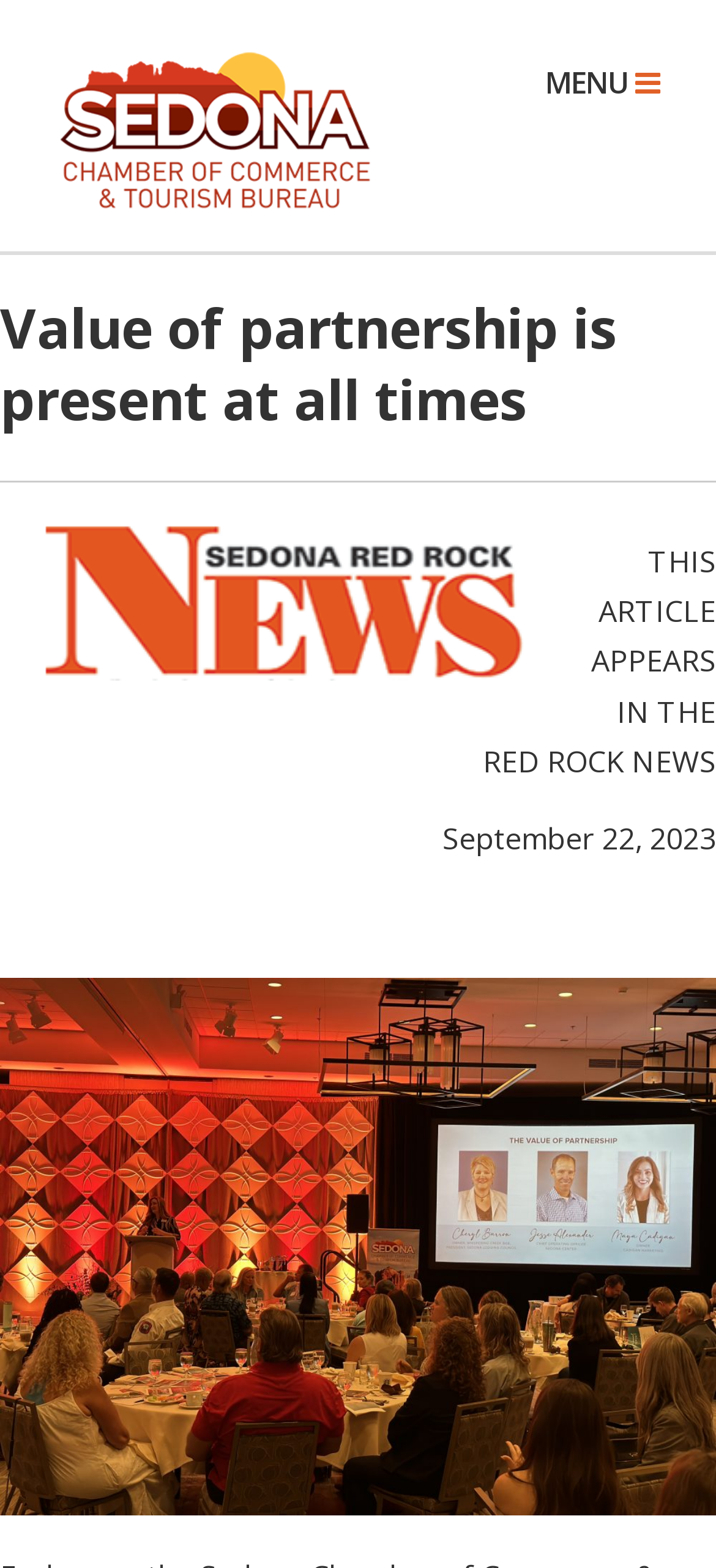Give a succinct answer to this question in a single word or phrase: 
How many images are on the webpage?

4